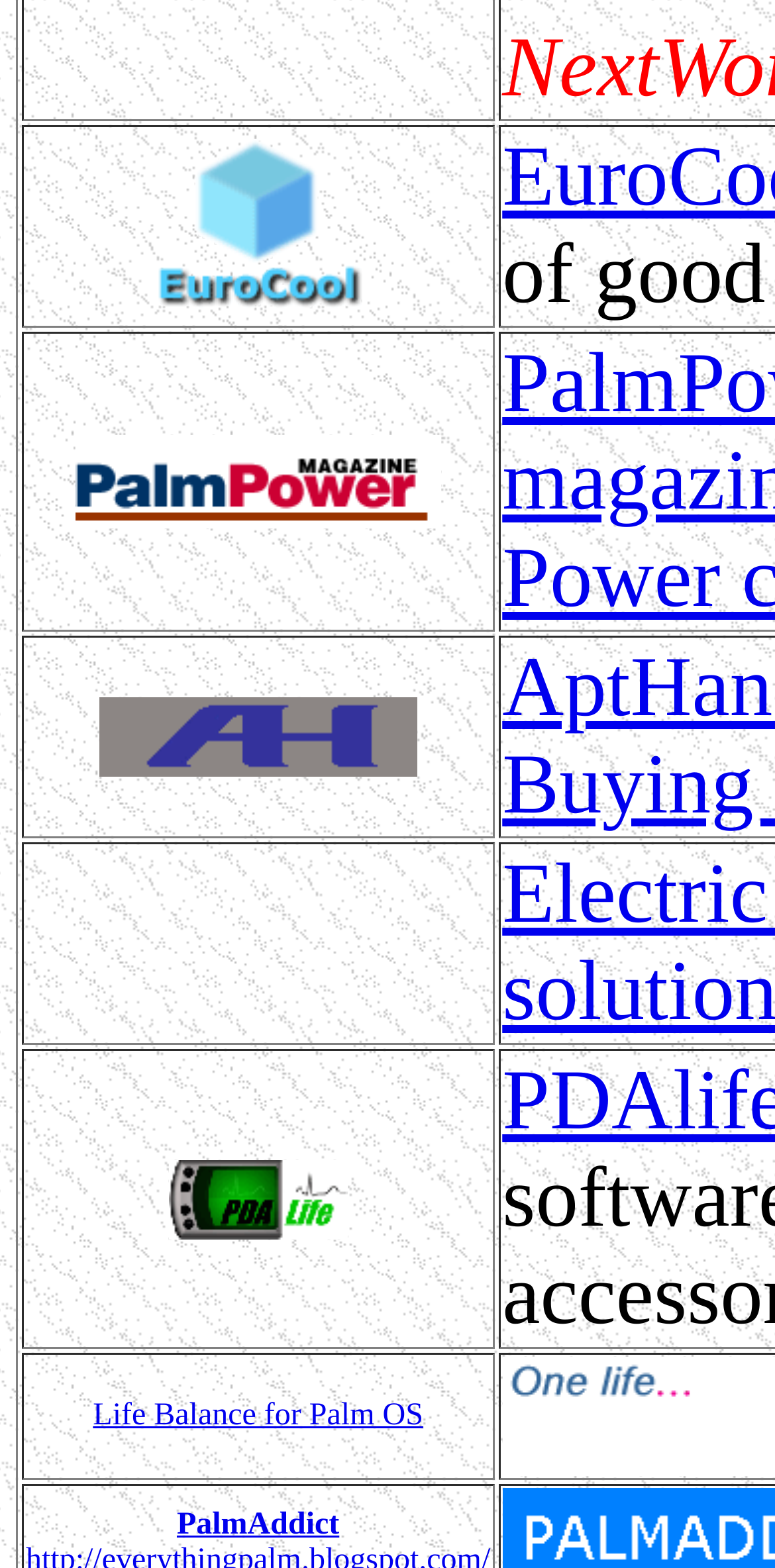What is the topmost logo on the webpage?
Make sure to answer the question with a detailed and comprehensive explanation.

By analyzing the bounding box coordinates, I determined that the EuroCool logo has the smallest y1 value (0.08) among all the logos, indicating it is located at the top of the webpage.